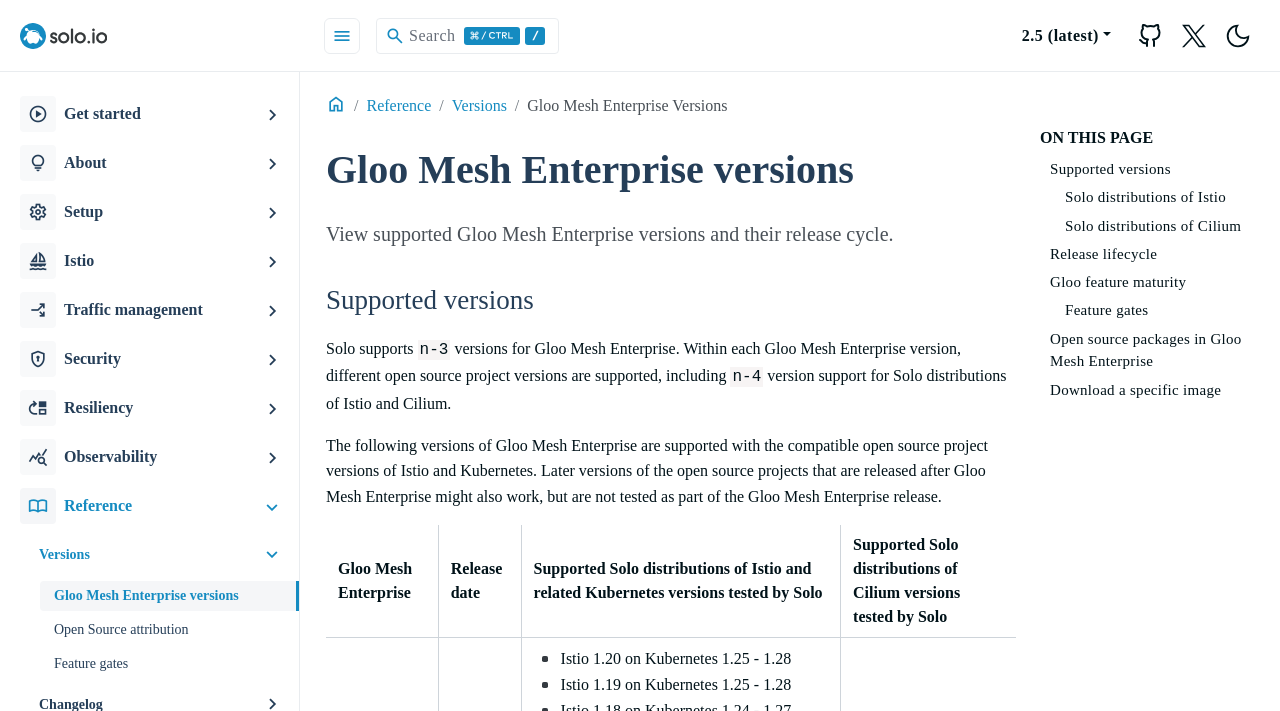Summarize the webpage in an elaborate manner.

This webpage is about Gloo Mesh Enterprise versions and their release cycle. At the top, there is a navigation bar with several buttons, including "HomePage", "play_circle Get started", "lightbulb About", and others. Below the navigation bar, there is a search bar with a magnifying glass icon and a menu button.

On the left side of the page, there is a breadcrumb navigation with links to "Home", "Reference", and "Versions". Next to the breadcrumb navigation, there is a heading "Gloo Mesh Enterprise versions" with a brief description below it.

The main content of the page is divided into sections. The first section is titled "ON THIS PAGE" and lists several links to topics such as "Supported versions", "Solo distributions of Istio", and "Release lifecycle". Below this section, there is a table with columns for "Gloo Mesh Enterprise", "Release date", "Supported Solo distributions of Istio and related Kubernetes versions tested by Solo", and "Supported Solo distributions of Cilium versions tested by Solo". The table appears to list different versions of Gloo Mesh Enterprise and their corresponding release dates and supported Solo distributions.

Throughout the page, there are several images, including icons for GitHub and Twitter, as well as a dark mode toggle button. At the bottom of the page, there are links to "Open Source attribution" and "Feature gates".